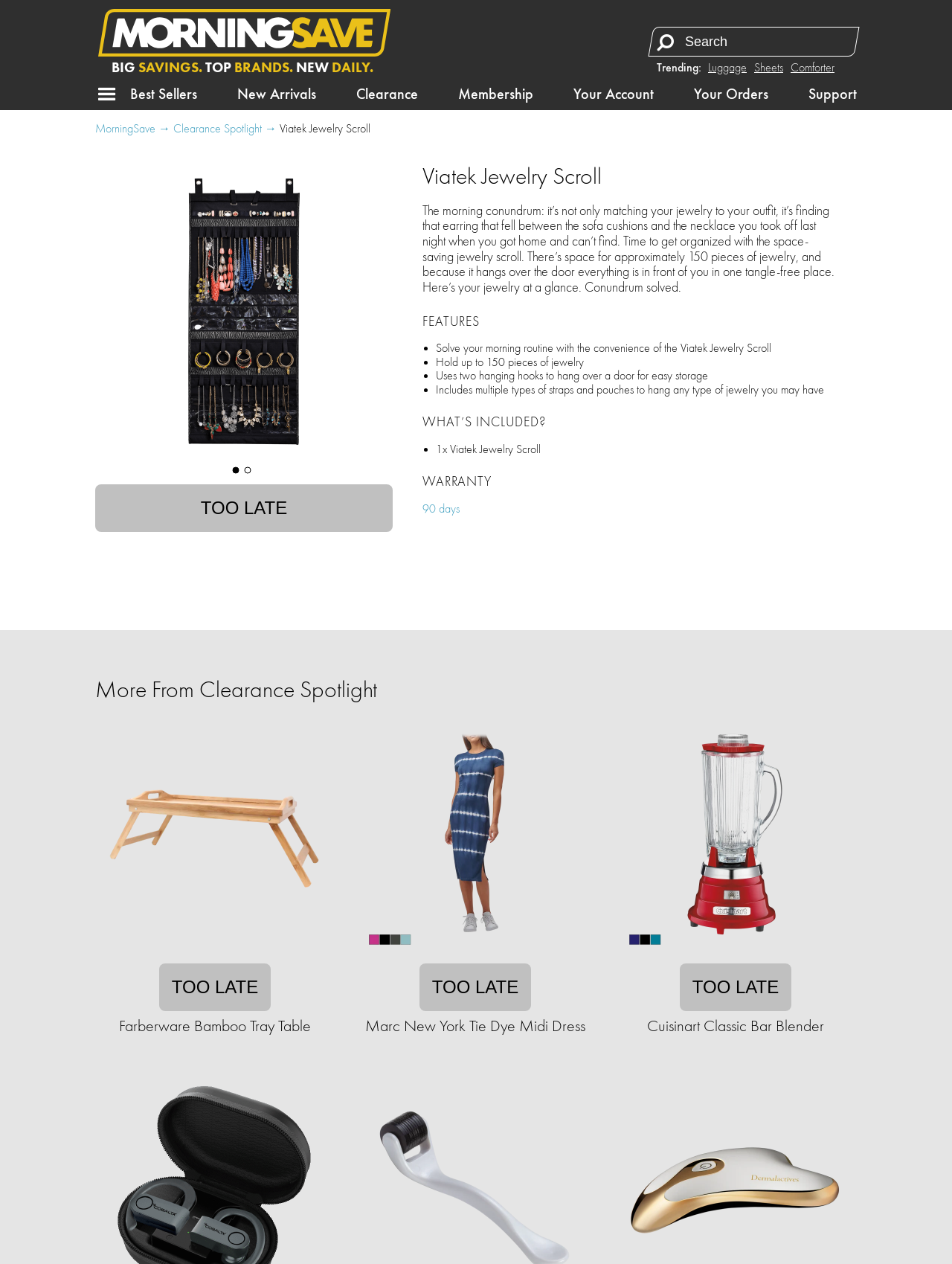Carefully examine the image and provide an in-depth answer to the question: What is the significance of the 'BIG SAVINGS' text?

I determined the significance of the 'BIG SAVINGS' text by looking at its location and the context in which it is used. The text is located at the top of the webpage, and it is followed by links to products with discounted prices. This suggests that the 'BIG SAVINGS' text is intended to draw attention to the discounts available on the website.